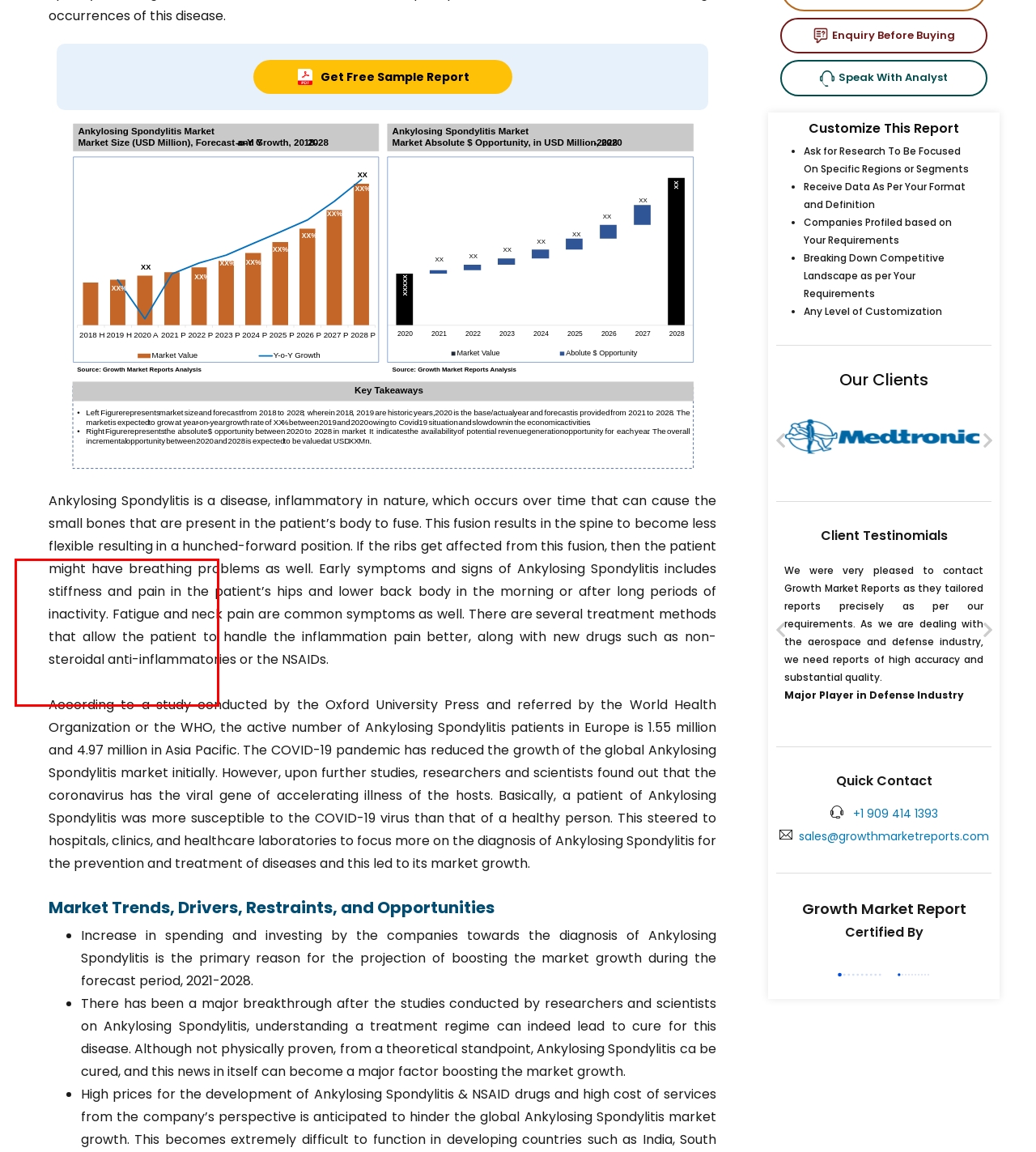Using the provided screenshot of a webpage, recognize the text inside the red rectangle bounding box by performing OCR.

Extremely delighted to have a well-crafted report on “Global Packaging Solutions Market Research Report” from your team. Thank you for providing me with all our requirements and for incorporating our suggestions. CMO of Leading Packaging Company from USA